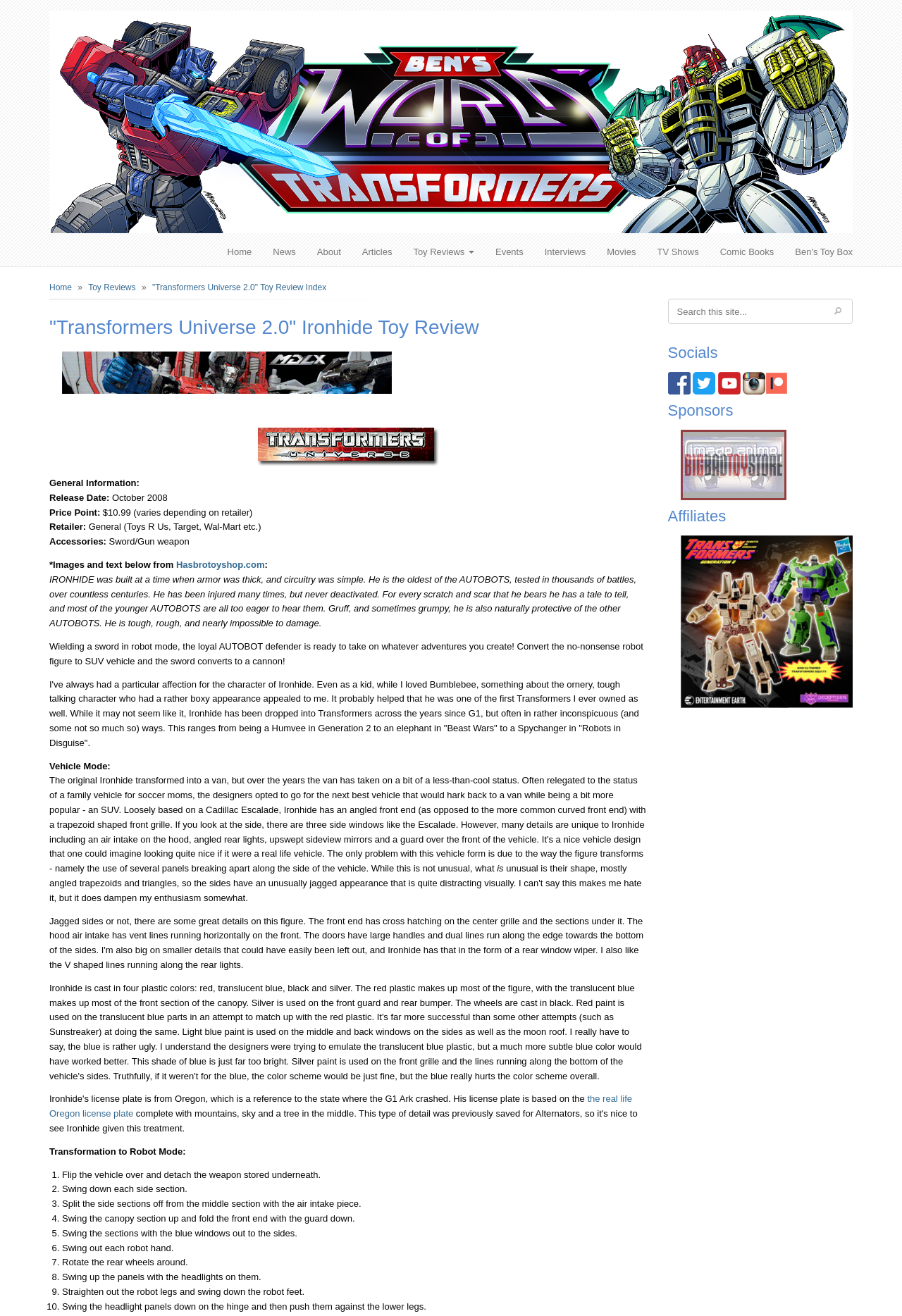From the webpage screenshot, predict the bounding box coordinates (top-left x, top-left y, bottom-right x, bottom-right y) for the UI element described here: Ben's Toy Box

[0.87, 0.181, 0.957, 0.202]